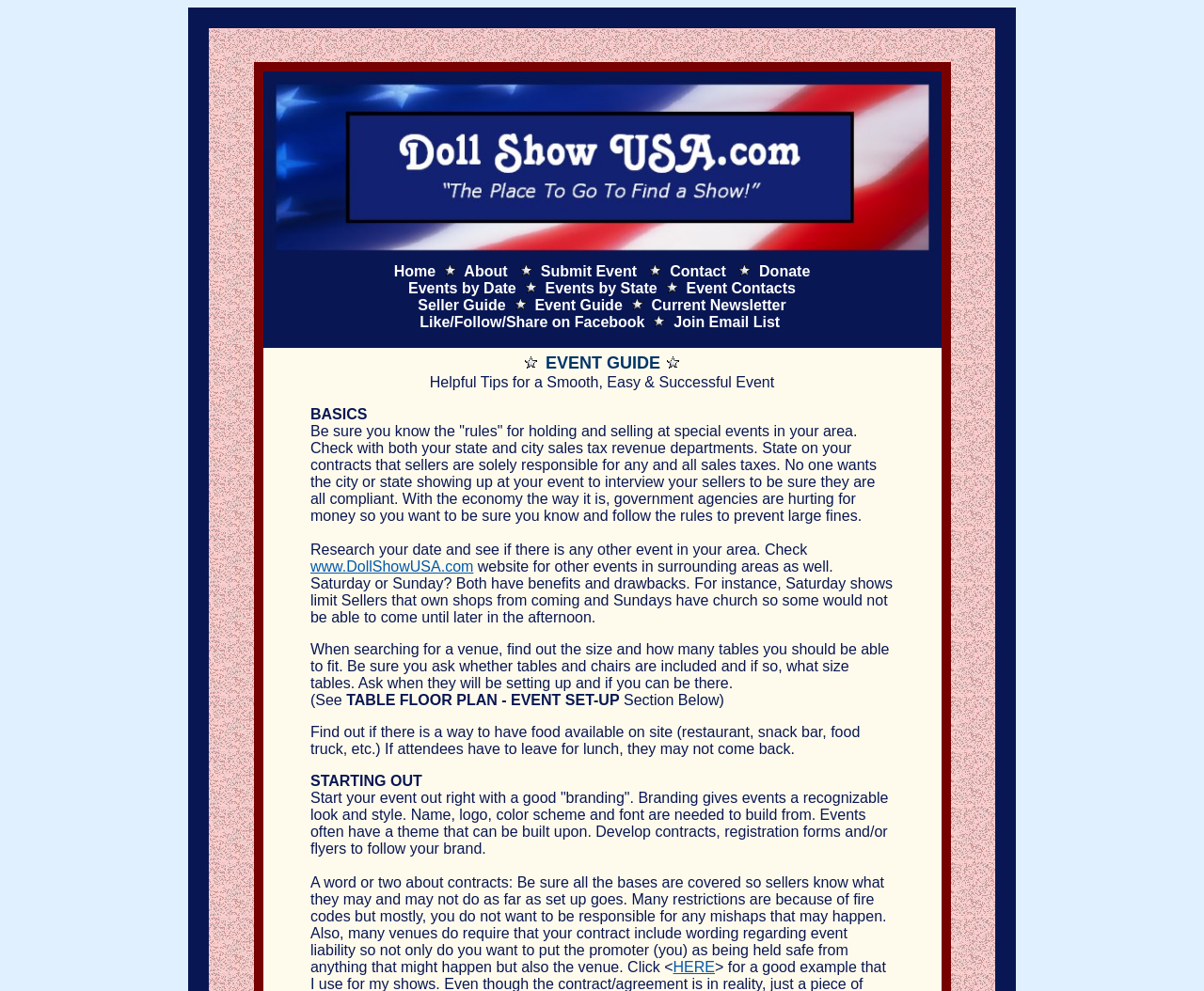Determine the bounding box coordinates of the clickable element necessary to fulfill the instruction: "Click the Home link". Provide the coordinates as four float numbers within the 0 to 1 range, i.e., [left, top, right, bottom].

[0.327, 0.266, 0.362, 0.282]